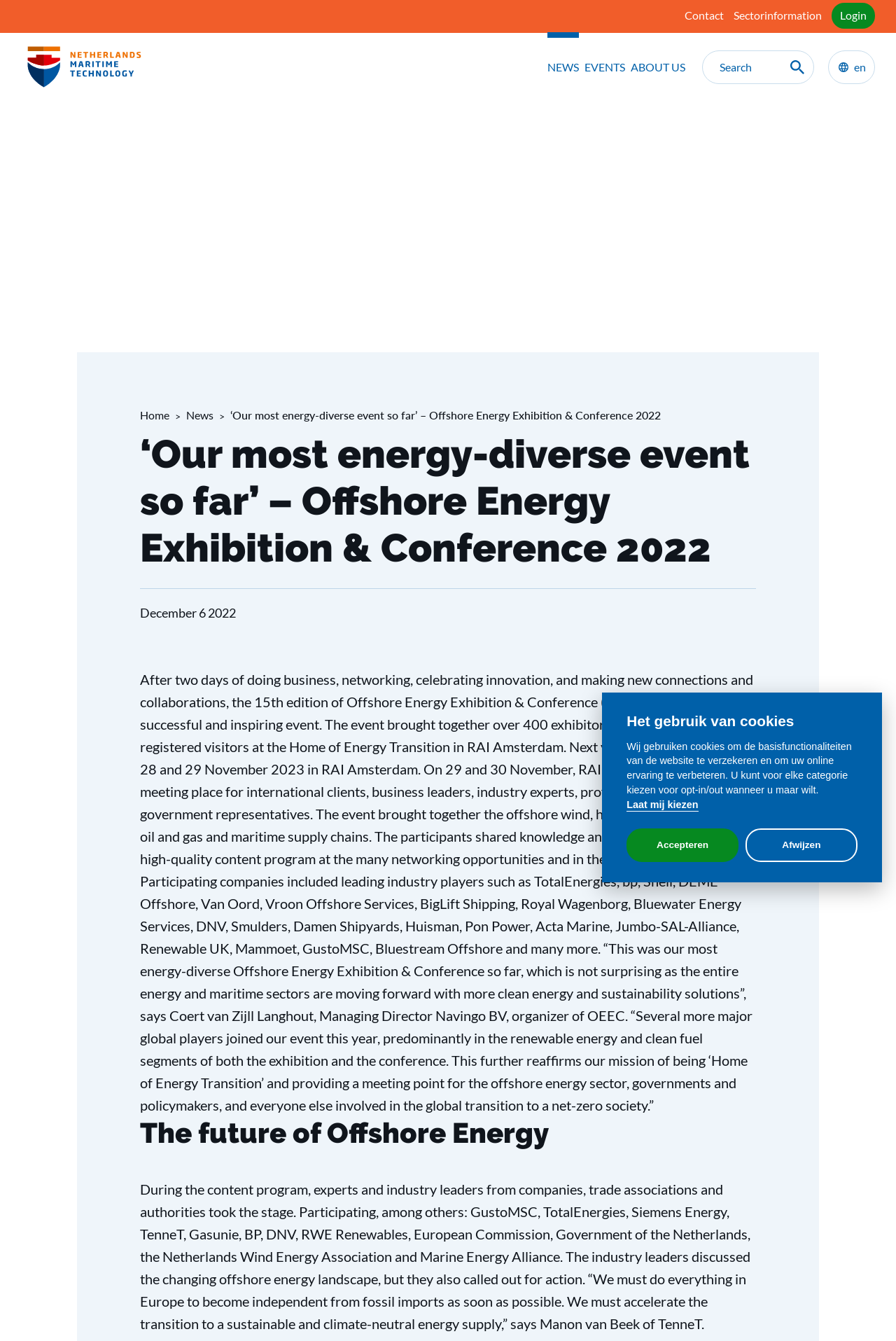Could you please study the image and provide a detailed answer to the question:
What is the date of the next Offshore Energy Exhibition & Conference?

I found the information in the news article, which mentions that the next Offshore Energy Exhibition & Conference will take place on 28 and 29 November 2023 in RAI Amsterdam.